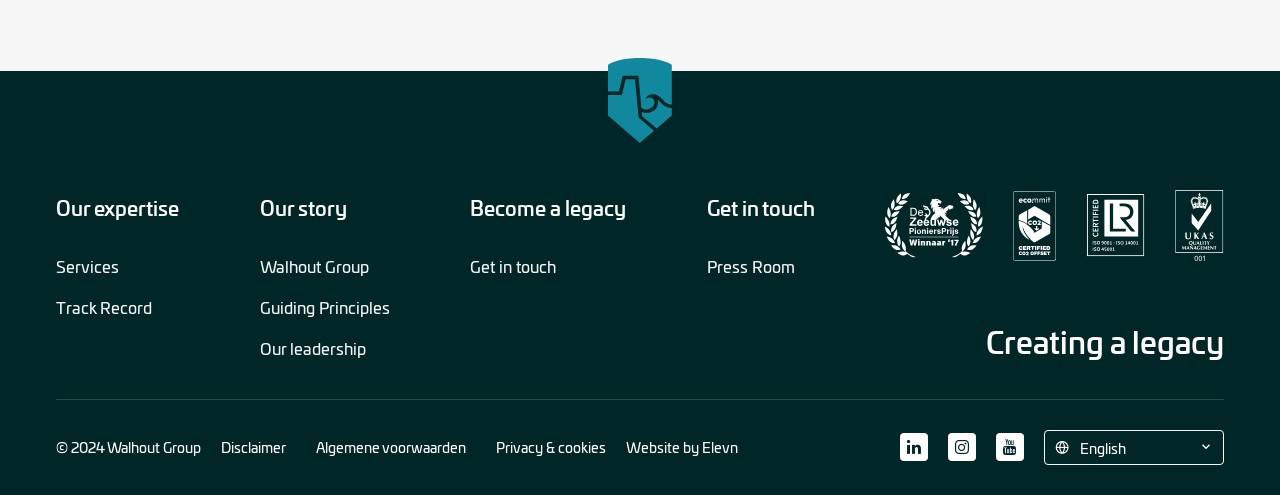Please determine the bounding box coordinates of the element to click on in order to accomplish the following task: "View Press Room". Ensure the coordinates are four float numbers ranging from 0 to 1, i.e., [left, top, right, bottom].

[0.553, 0.512, 0.621, 0.57]